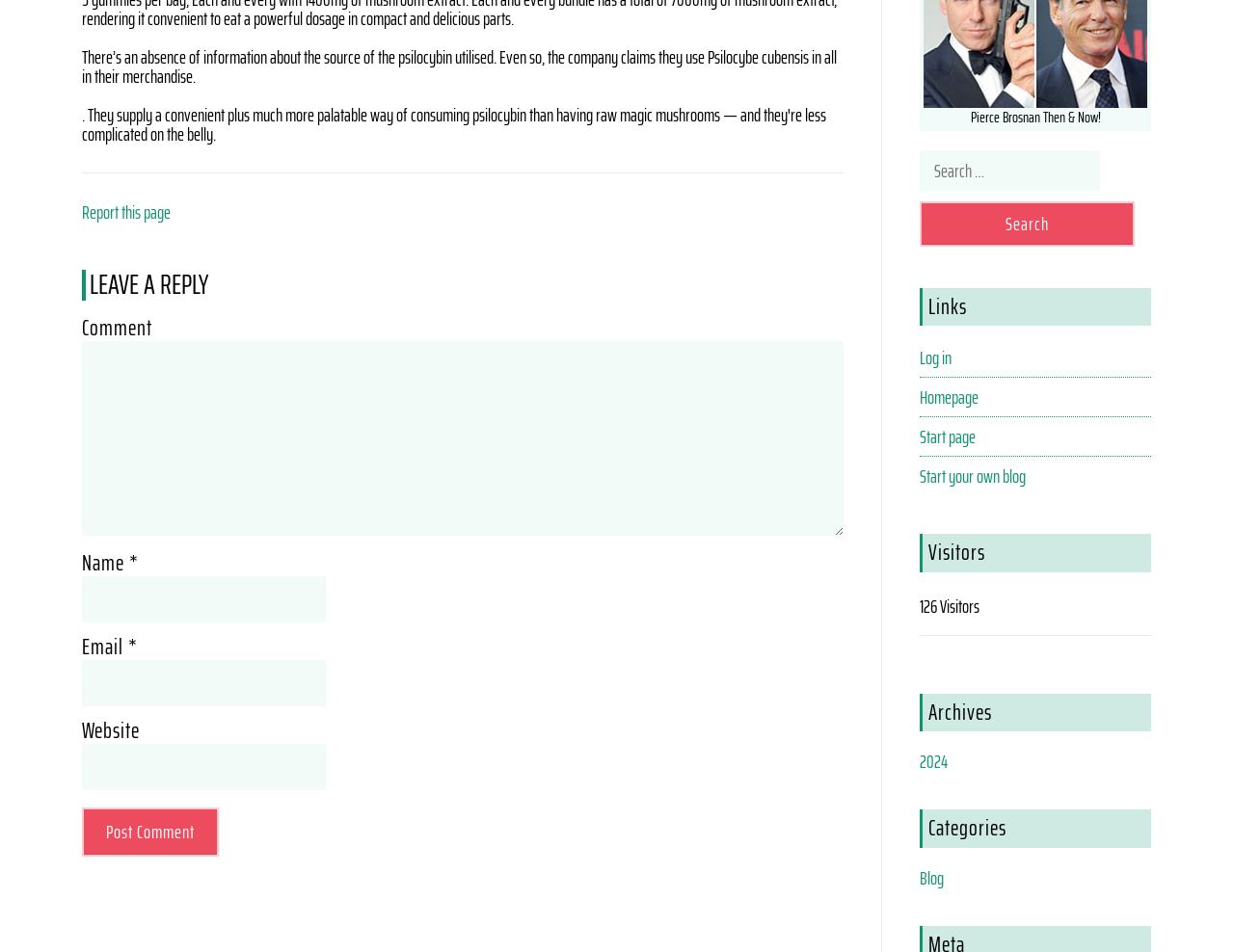What is the function of the 'Search' button?
Give a thorough and detailed response to the question.

The 'Search' button is located next to a searchbox with the label 'Search for:', which suggests that the button is used to initiate a search query on the website. The searchbox and button are likely used to find specific content or keywords within the website.